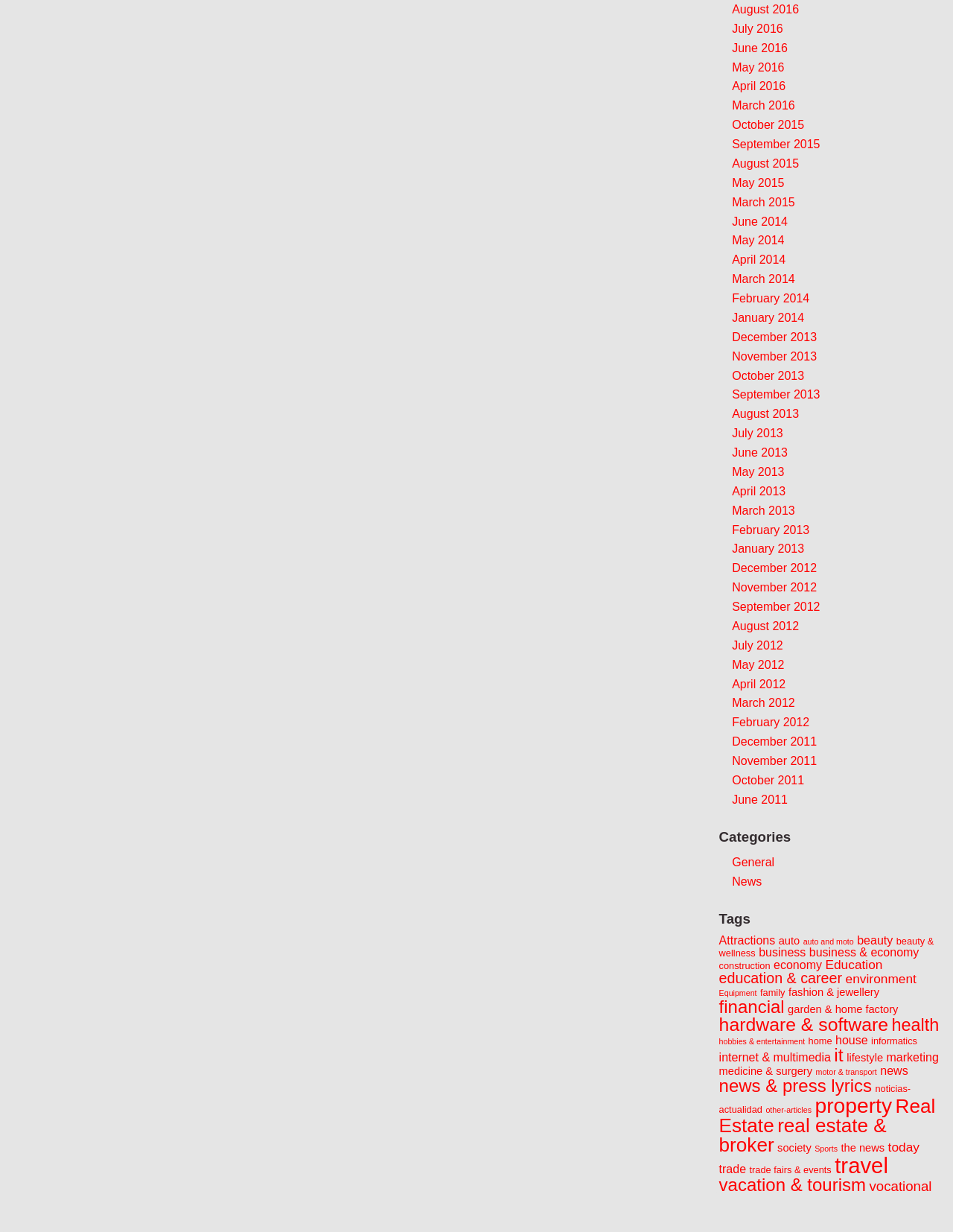Respond to the question with just a single word or phrase: 
What is the earliest month listed on the webpage?

December 2011